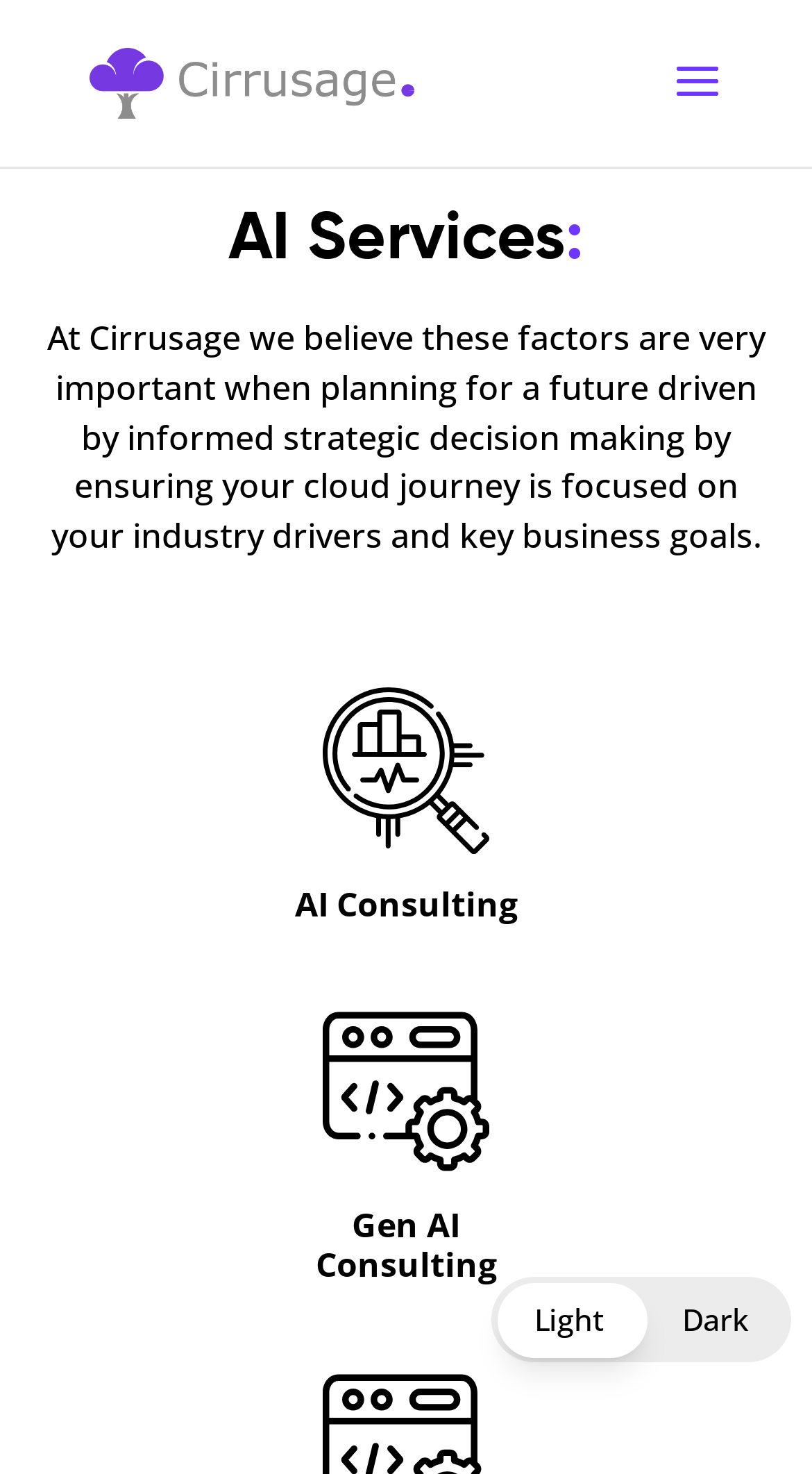Elaborate on the information and visuals displayed on the webpage.

The webpage is titled "Services | Cirrusage" and features a prominent link to "Cirrusage" at the top-left corner, accompanied by a corresponding image. Below this, there is a heading that reads "AI Services:" spanning almost the entire width of the page.

Underneath the heading, there is a block of text that explains the importance of certain factors in planning for a future driven by informed strategic decision making. This text is positioned near the top-center of the page.

To the right of this text, there are two images, one below the other, which are not explicitly described. These images are roughly centered horizontally and occupy a significant portion of the page's height.

Below the text and images, there are three headings: "AI Consulting", "Gen AI Consulting", and another unnamed heading. These headings are stacked vertically and aligned to the left side of the page.

At the bottom-right corner of the page, there are two static text elements: "Light" and "Dark", which are positioned side by side.